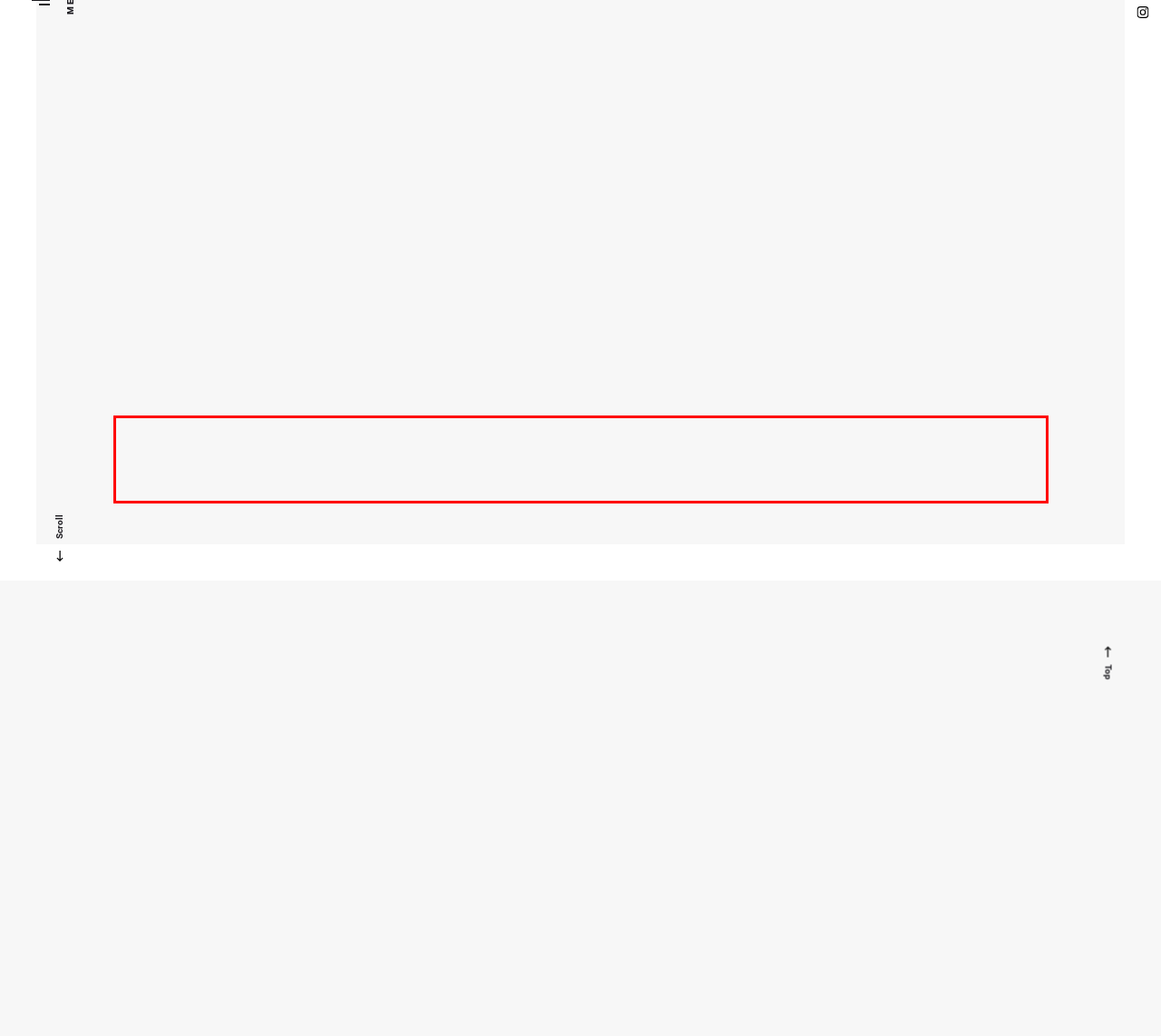Review the webpage screenshot provided, and perform OCR to extract the text from the red bounding box.

With the decrease in physical storefronts, new advertising strategies are also emerging – for example, in Brazil, consumers are increasingly engaging with “story” ads. TikTok is another channel – with over 800 million users worldwide, it serves as the perfect platform for content marketing. Chipotle is a prime example – they started a #GuacDance challenge which resulted in their biggest guacamole sales ever, with more than 800,000 sides served in one day. The chain’s avocado usage jumped 68% for National Avocado Day on 31 July.